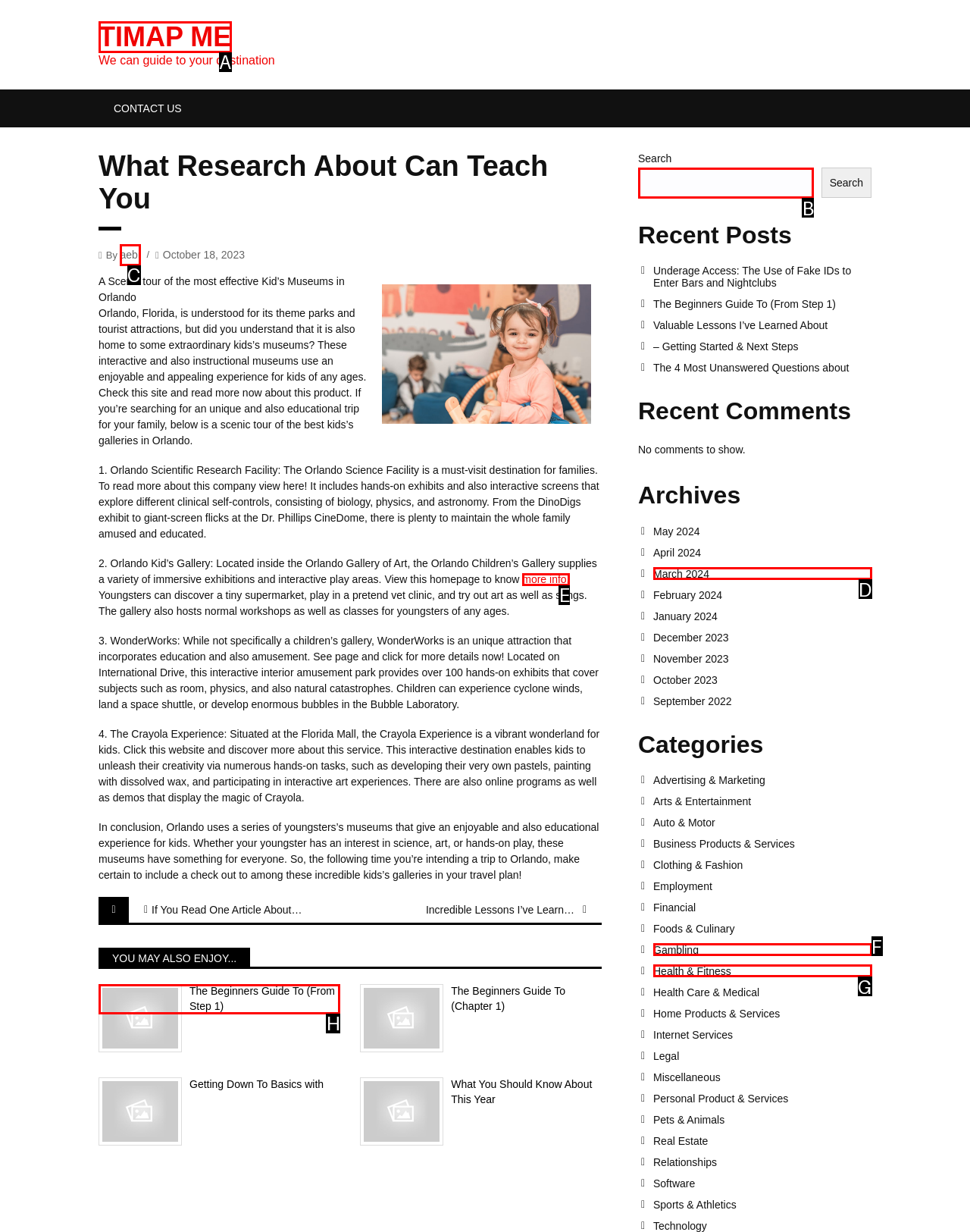For the task: Search for something, specify the letter of the option that should be clicked. Answer with the letter only.

B